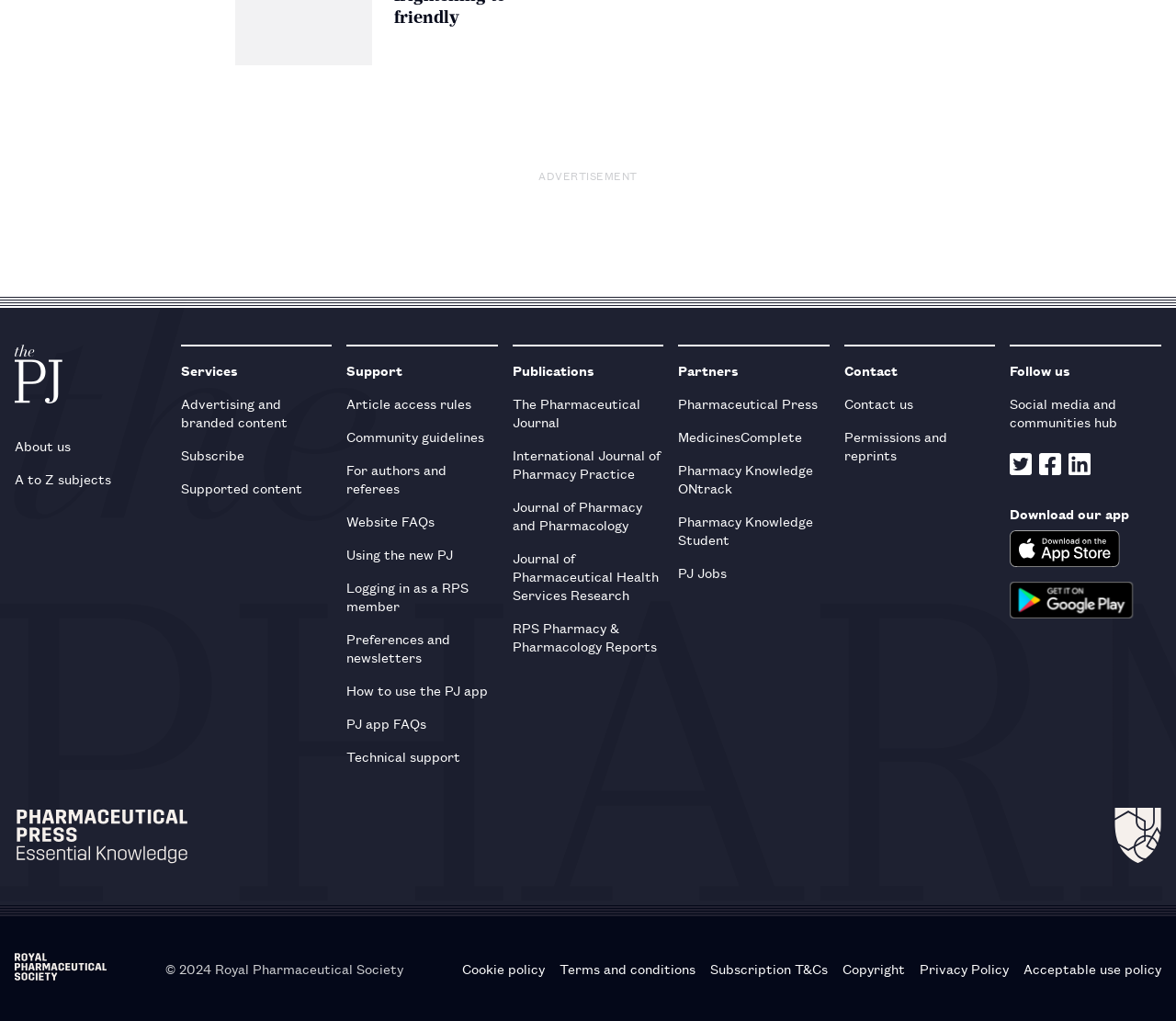What is the name of the journal listed first under 'Publications'?
Look at the image and answer the question using a single word or phrase.

The Pharmaceutical Journal